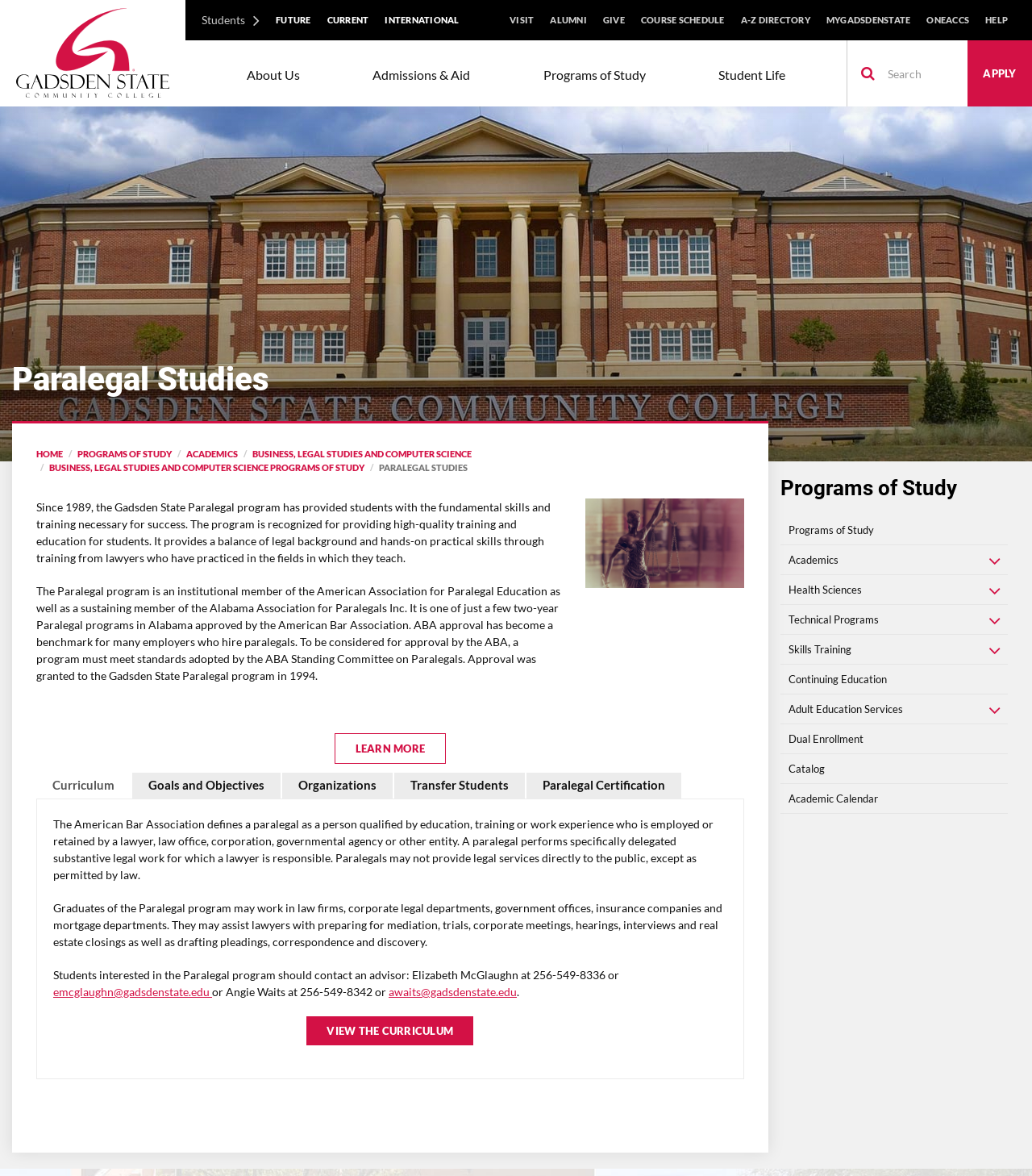Identify the bounding box coordinates of the clickable region to carry out the given instruction: "Apply to the program".

[0.938, 0.034, 1.0, 0.091]